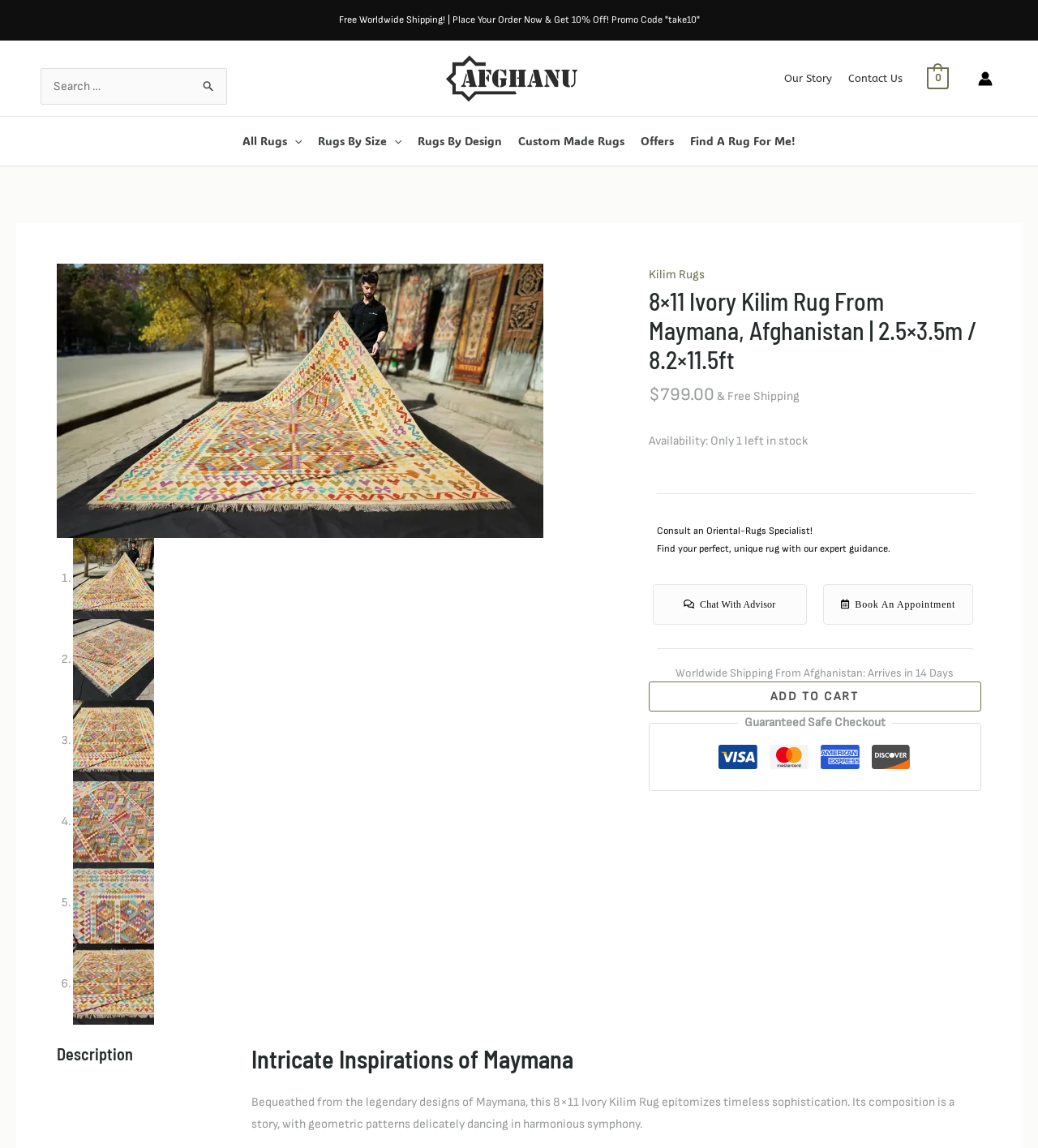Show the bounding box coordinates of the region that should be clicked to follow the instruction: "Place an order now and get 10% off."

[0.436, 0.012, 0.674, 0.023]